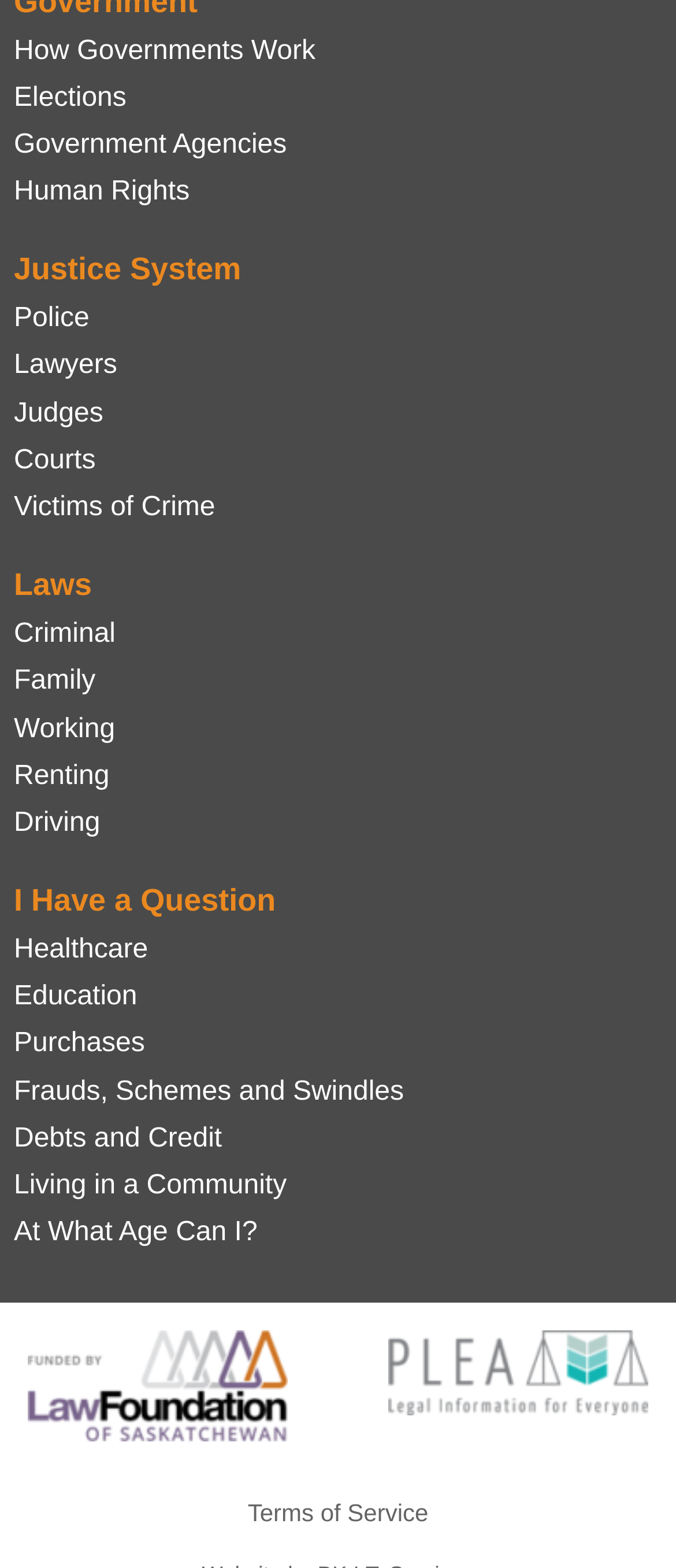Kindly determine the bounding box coordinates for the area that needs to be clicked to execute this instruction: "Click on 'How Governments Work'".

[0.021, 0.02, 0.979, 0.045]